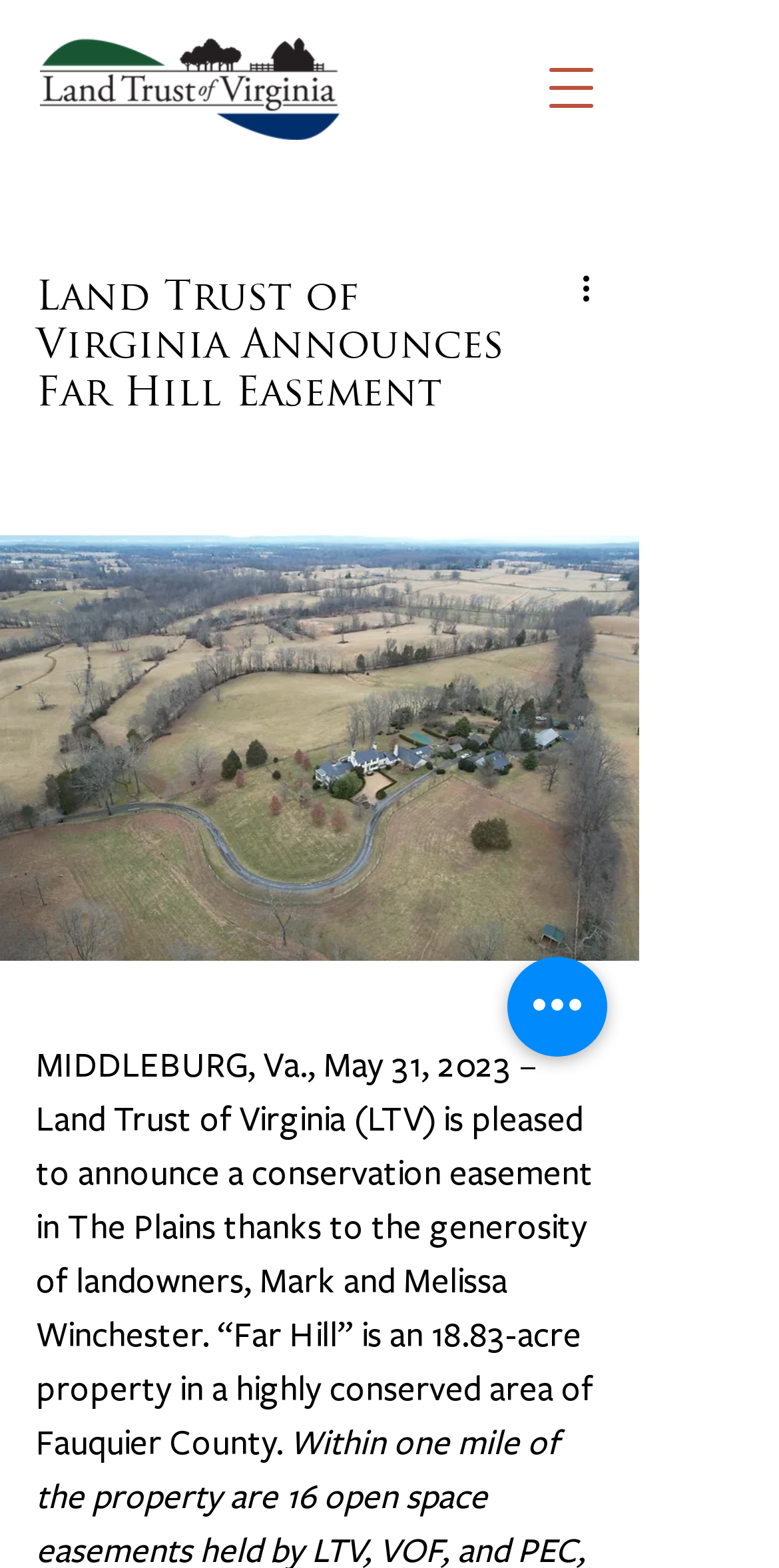Provide a single word or phrase to answer the given question: 
What is the purpose of the button 'Open navigation menu'?

To open a navigation menu